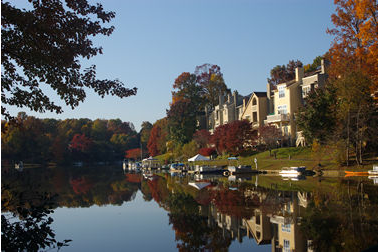What activity is hinted at by the presence of small boats?
Please analyze the image and answer the question with as much detail as possible.

The presence of small boats moored along the docks suggests that leisurely activities such as boating or sailing are available on the lake, providing a glimpse into the recreational opportunities offered by the serene setting.